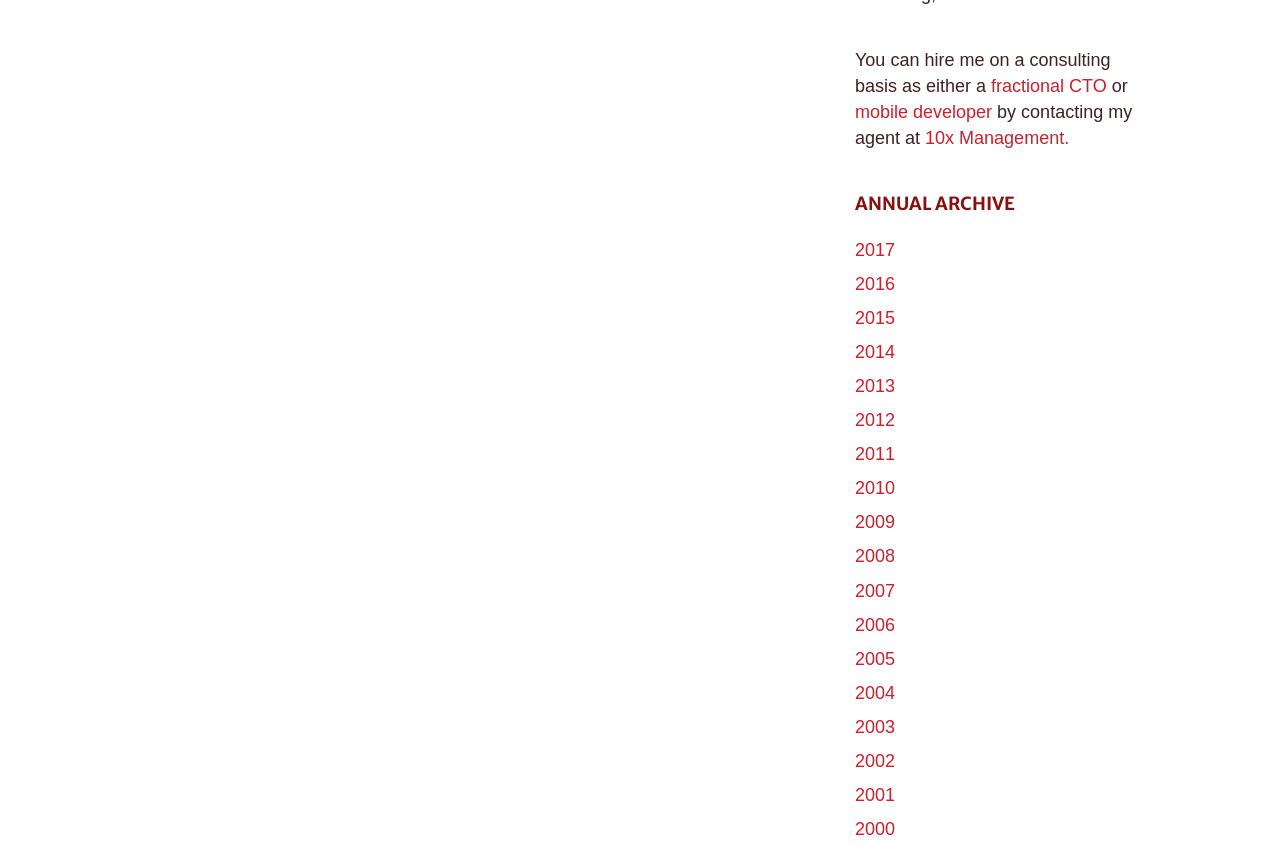What is the occupation of the person described on the webpage?
Answer the question with a single word or phrase derived from the image.

CTO or mobile developer